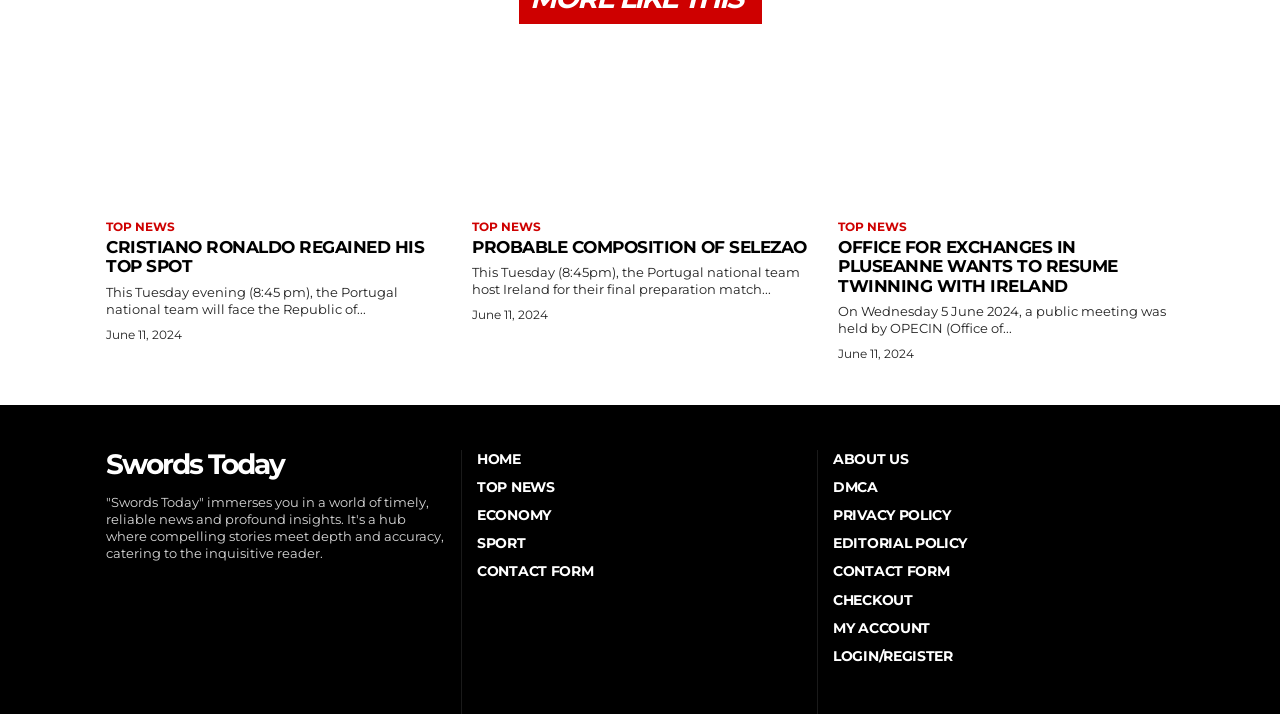Determine the bounding box coordinates of the element that should be clicked to execute the following command: "Read Cristiano Ronaldo news".

[0.083, 0.069, 0.345, 0.28]